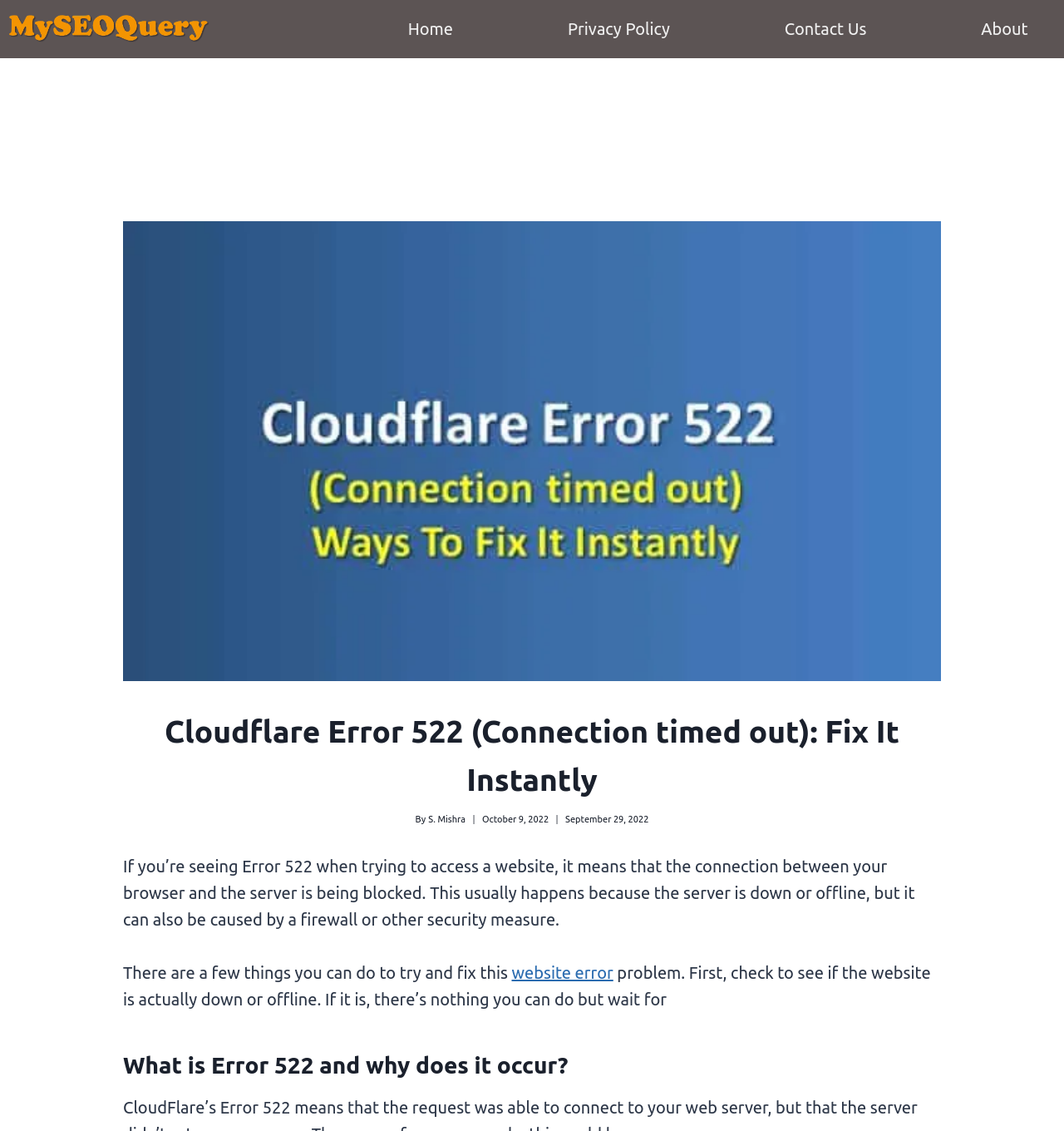Extract the bounding box coordinates of the UI element described: "website error". Provide the coordinates in the format [left, top, right, bottom] with values ranging from 0 to 1.

[0.481, 0.851, 0.576, 0.868]